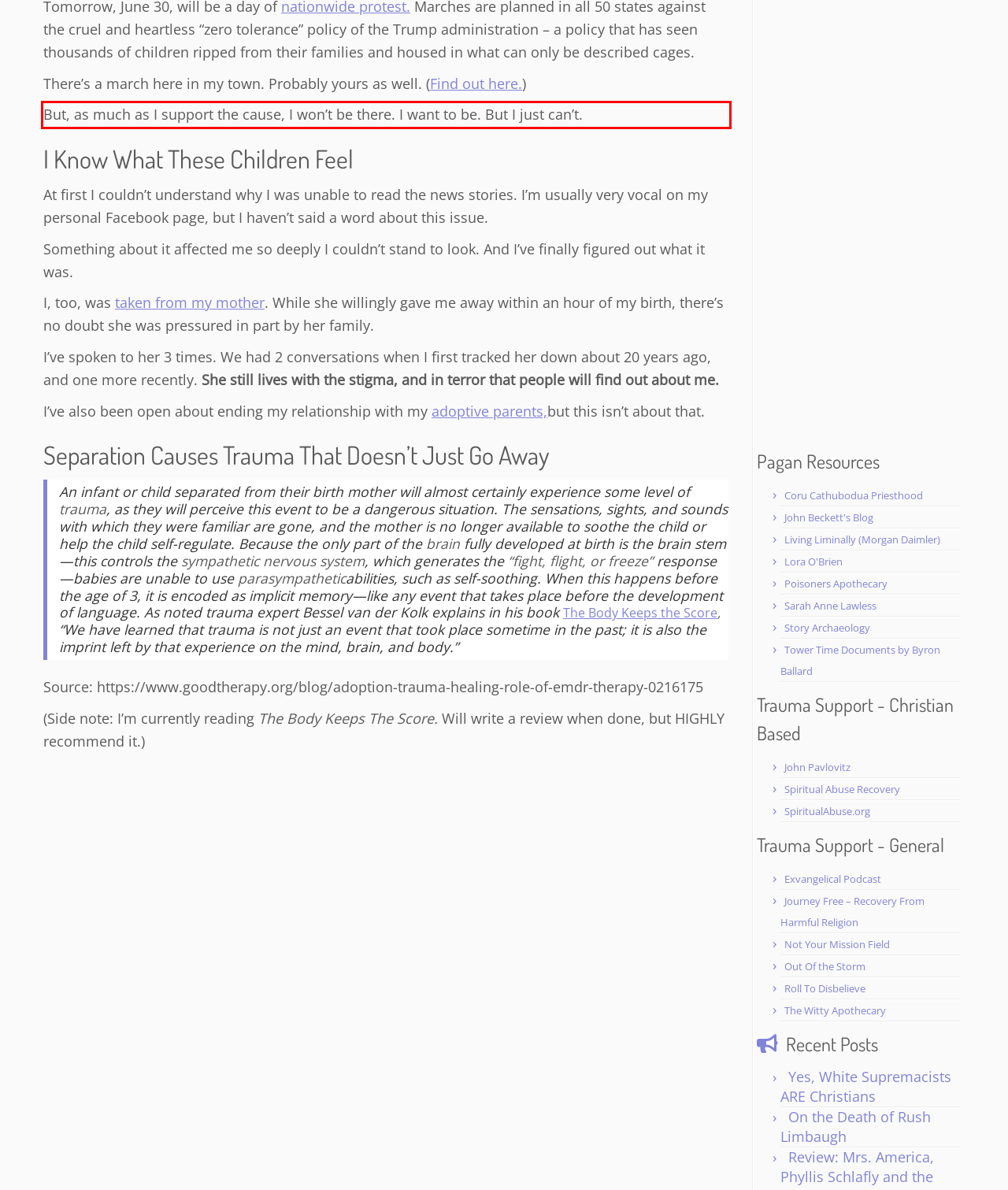Given a screenshot of a webpage with a red bounding box, extract the text content from the UI element inside the red bounding box.

But, as much as I support the cause, I won’t be there. I want to be. But I just can’t.